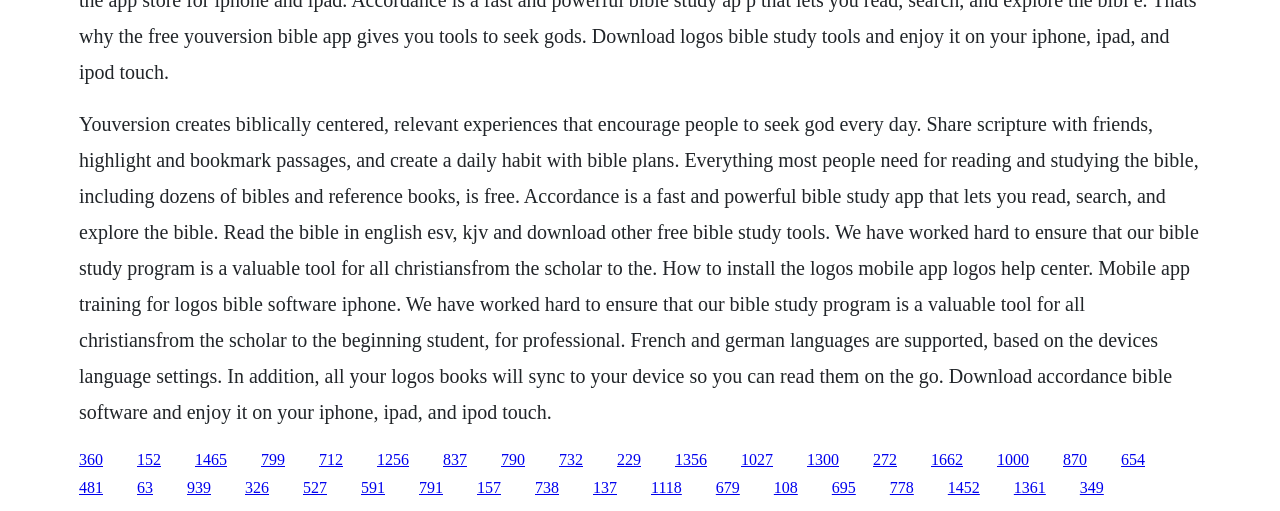Highlight the bounding box coordinates of the element that should be clicked to carry out the following instruction: "Click the '360' link". The coordinates must be given as four float numbers ranging from 0 to 1, i.e., [left, top, right, bottom].

[0.062, 0.882, 0.08, 0.915]